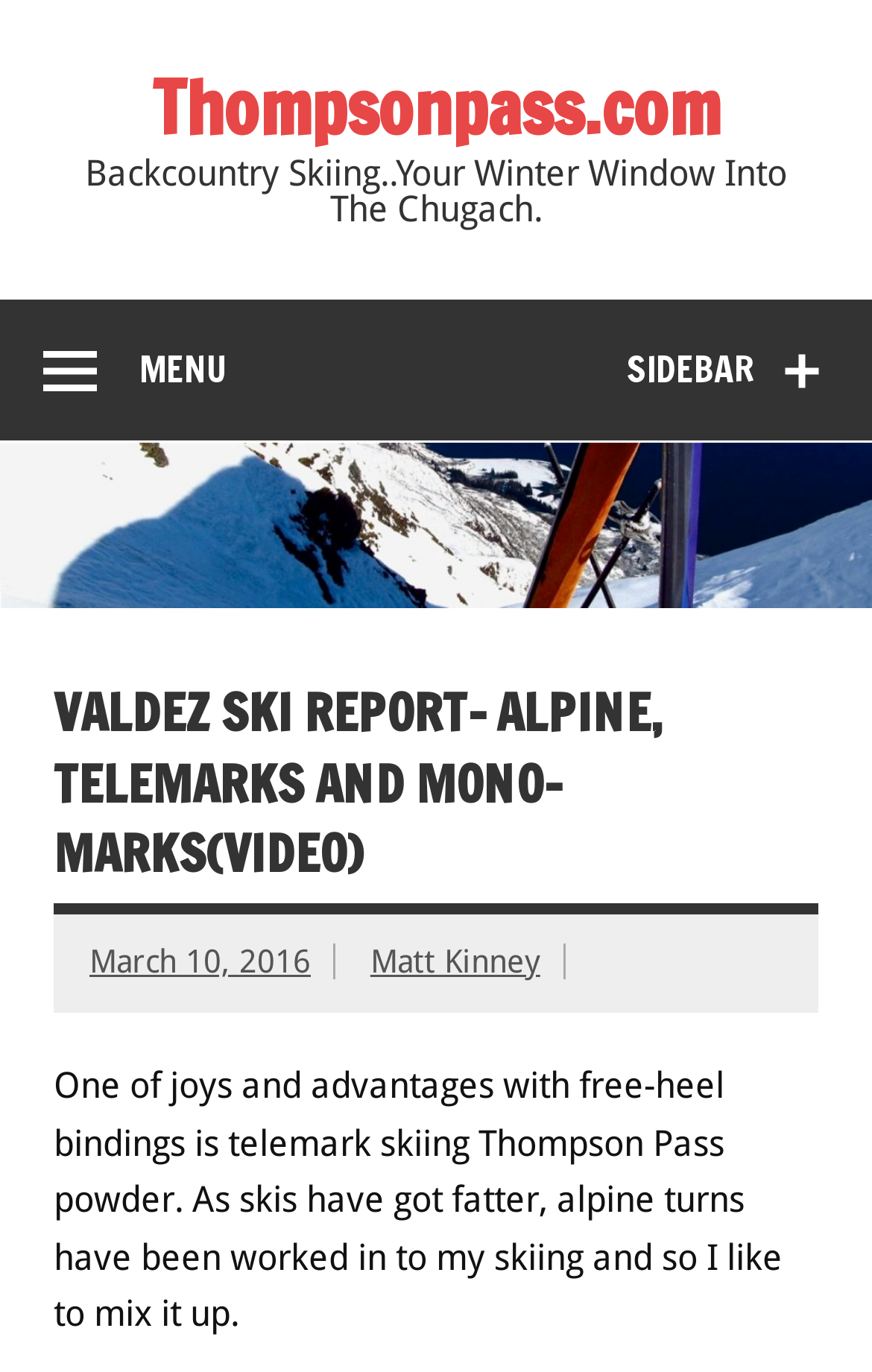Answer the question in one word or a short phrase:
What is the author's name?

Matt Kinney